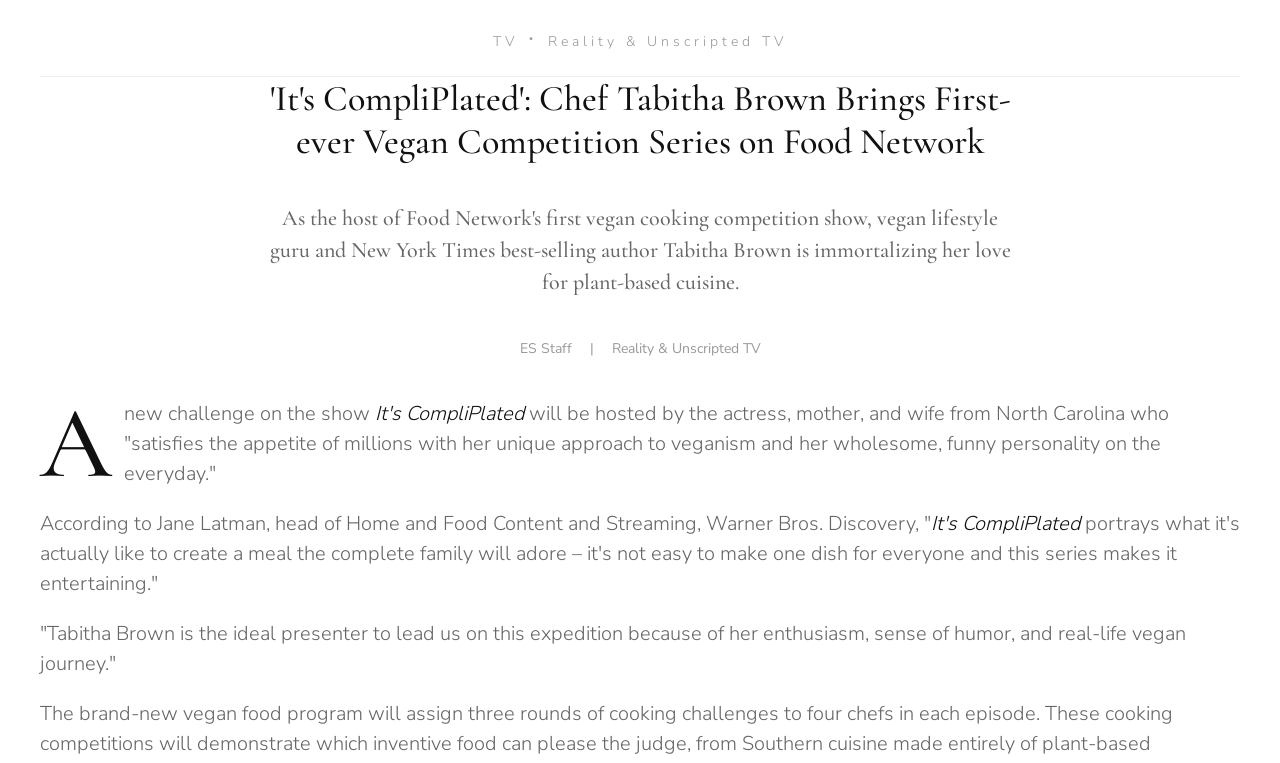Who is the head of Home and Food Content and Streaming at Warner Bros. Discovery?
By examining the image, provide a one-word or phrase answer.

Jane Latman